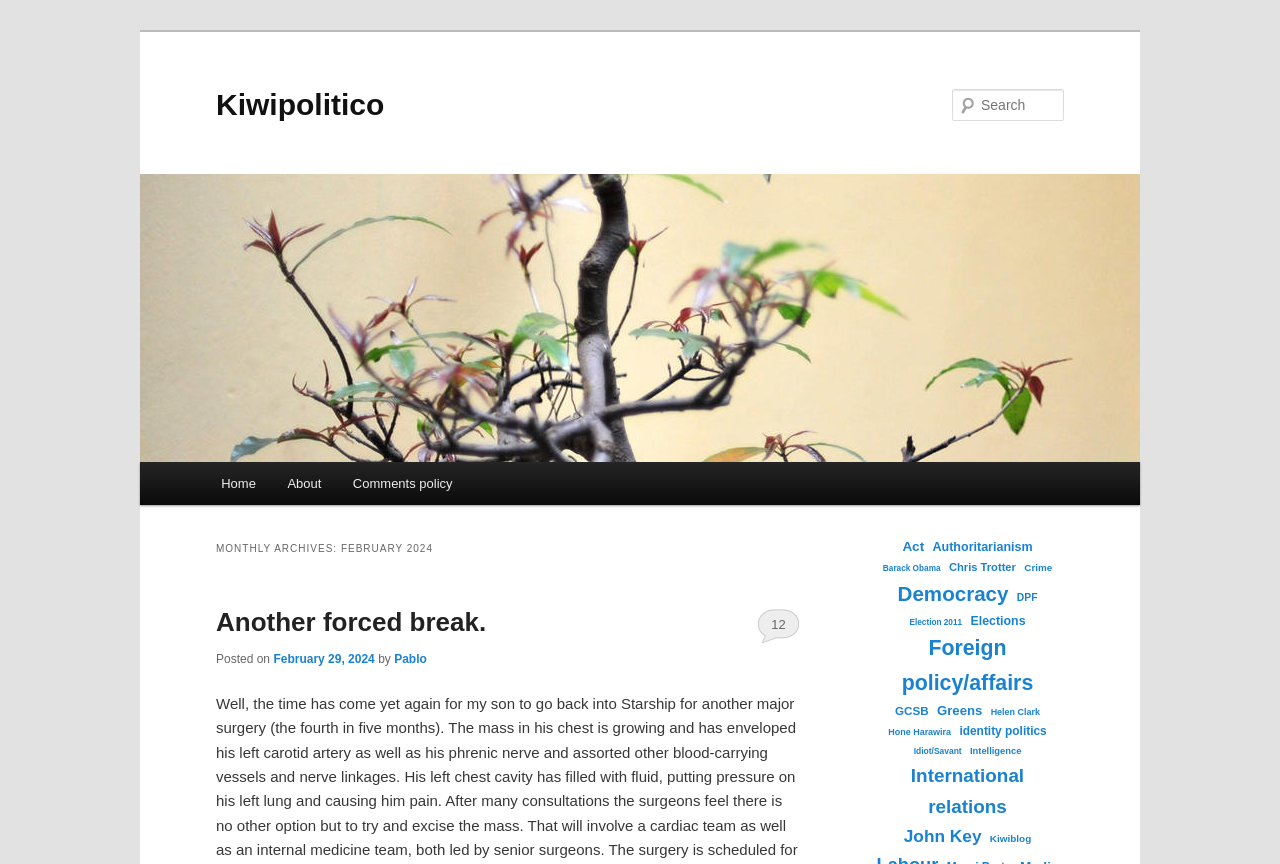Please give the bounding box coordinates of the area that should be clicked to fulfill the following instruction: "Read the post 'Another forced break.'". The coordinates should be in the format of four float numbers from 0 to 1, i.e., [left, top, right, bottom].

[0.169, 0.702, 0.38, 0.737]